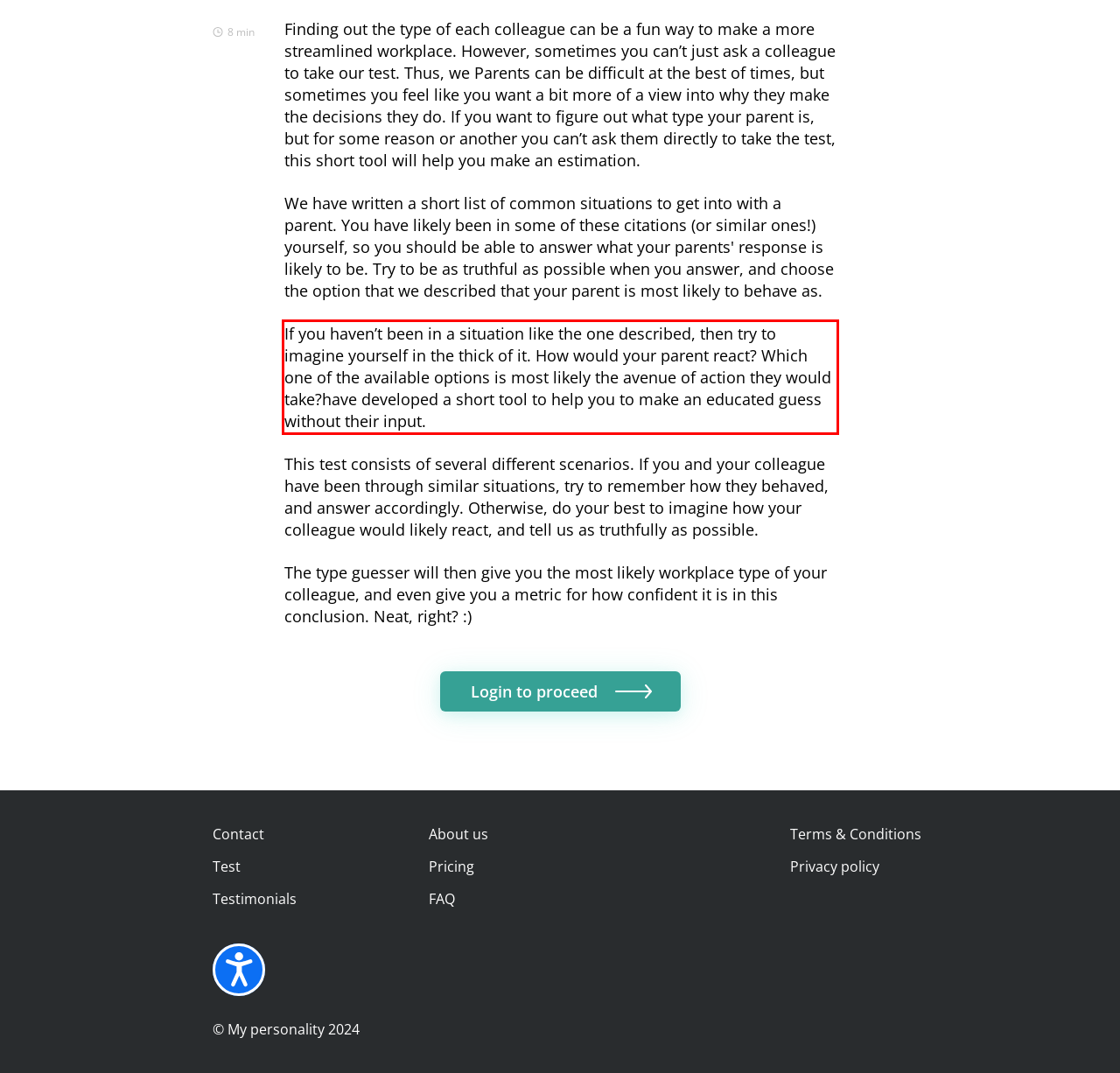Observe the screenshot of the webpage that includes a red rectangle bounding box. Conduct OCR on the content inside this red bounding box and generate the text.

If you haven’t been in a situation like the one described, then try to imagine yourself in the thick of it. How would your parent react? Which one of the available options is most likely the avenue of action they would take?have developed a short tool to help you to make an educated guess without their input.